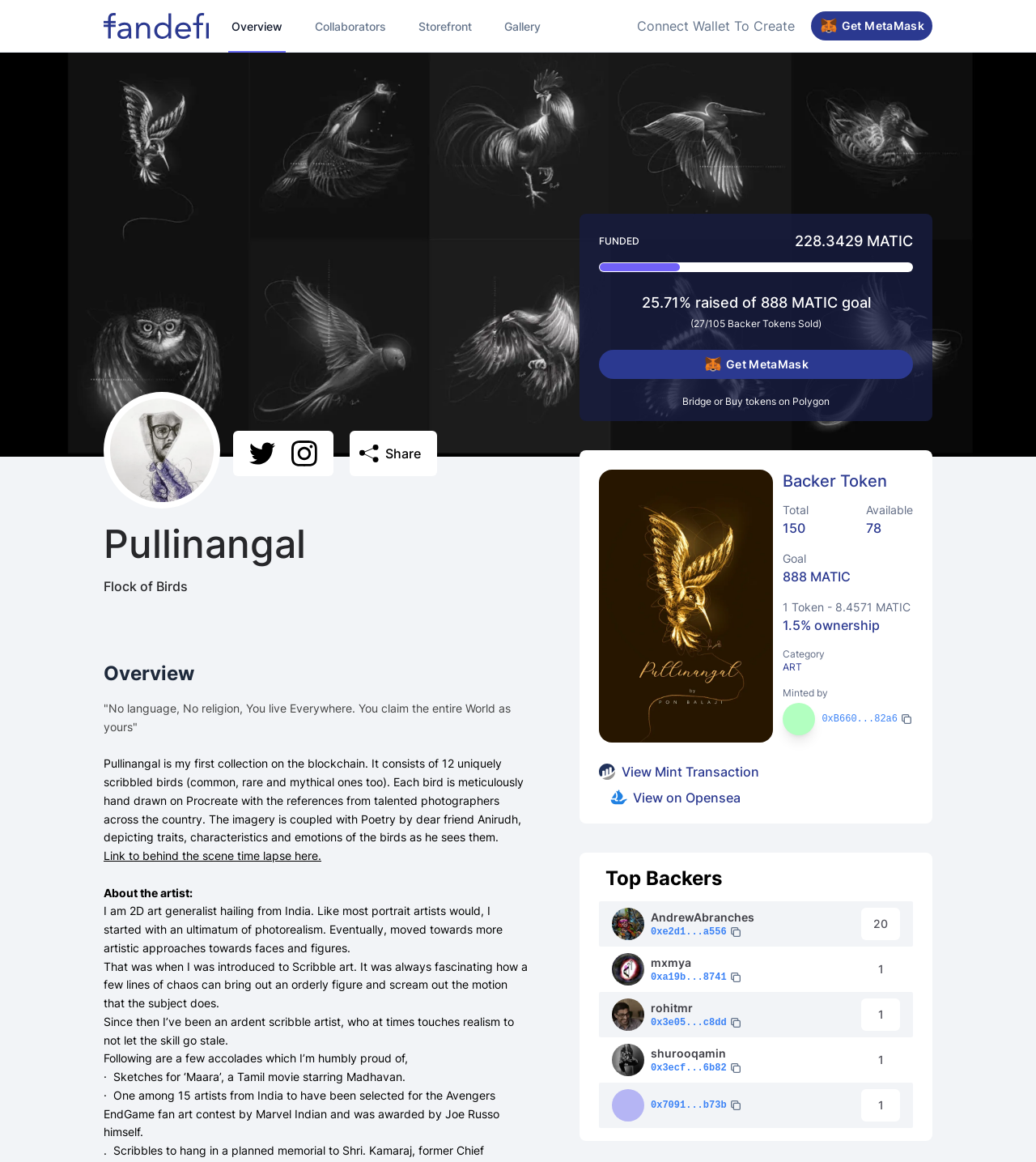Give a concise answer using only one word or phrase for this question:
Who is the artist?

2D art generalist